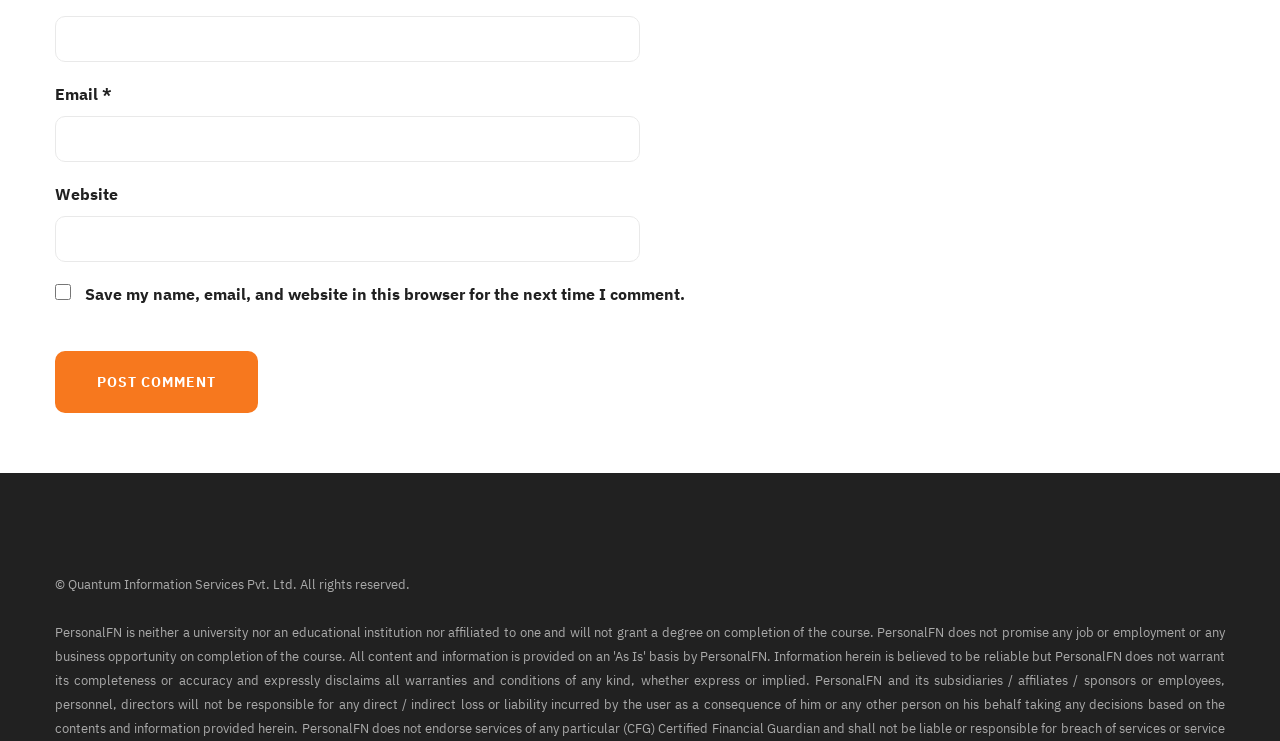Provide a one-word or short-phrase response to the question:
What is the copyright information?

Quantum Information Services Pvt. Ltd.